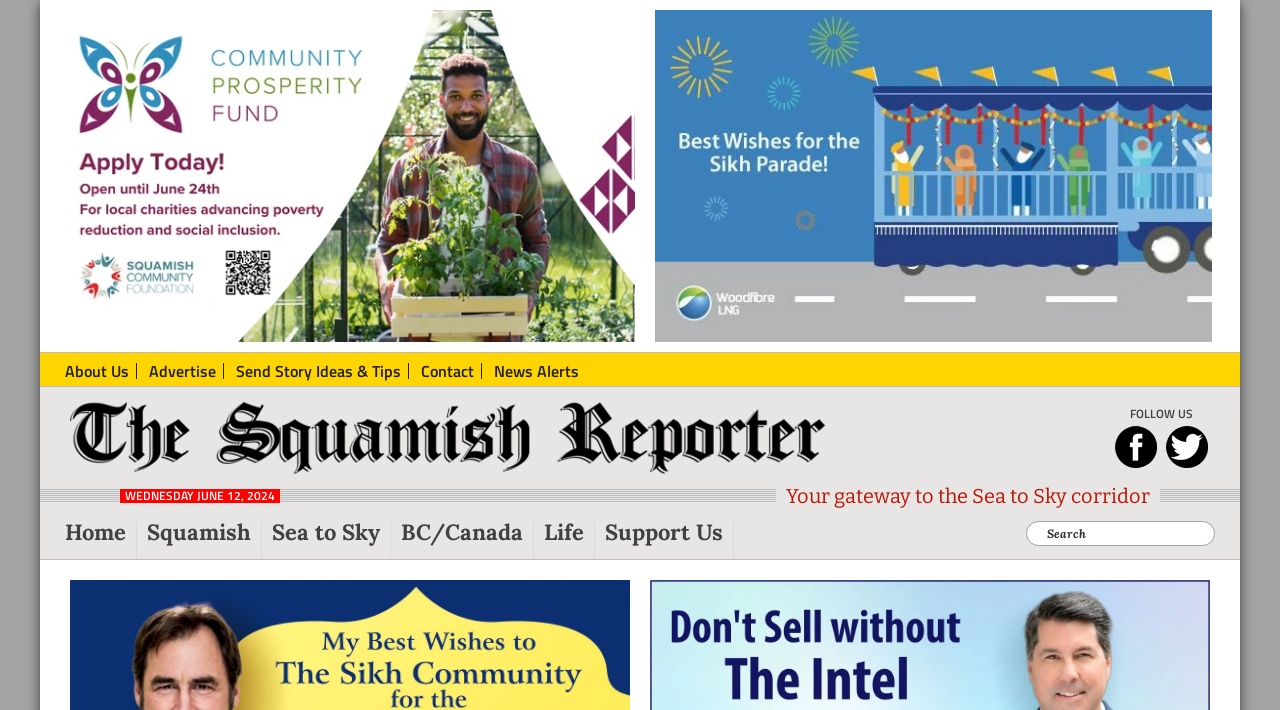Identify the bounding box coordinates of the clickable region required to complete the instruction: "Search for something". The coordinates should be given as four float numbers within the range of 0 and 1, i.e., [left, top, right, bottom].

[0.802, 0.733, 0.949, 0.77]